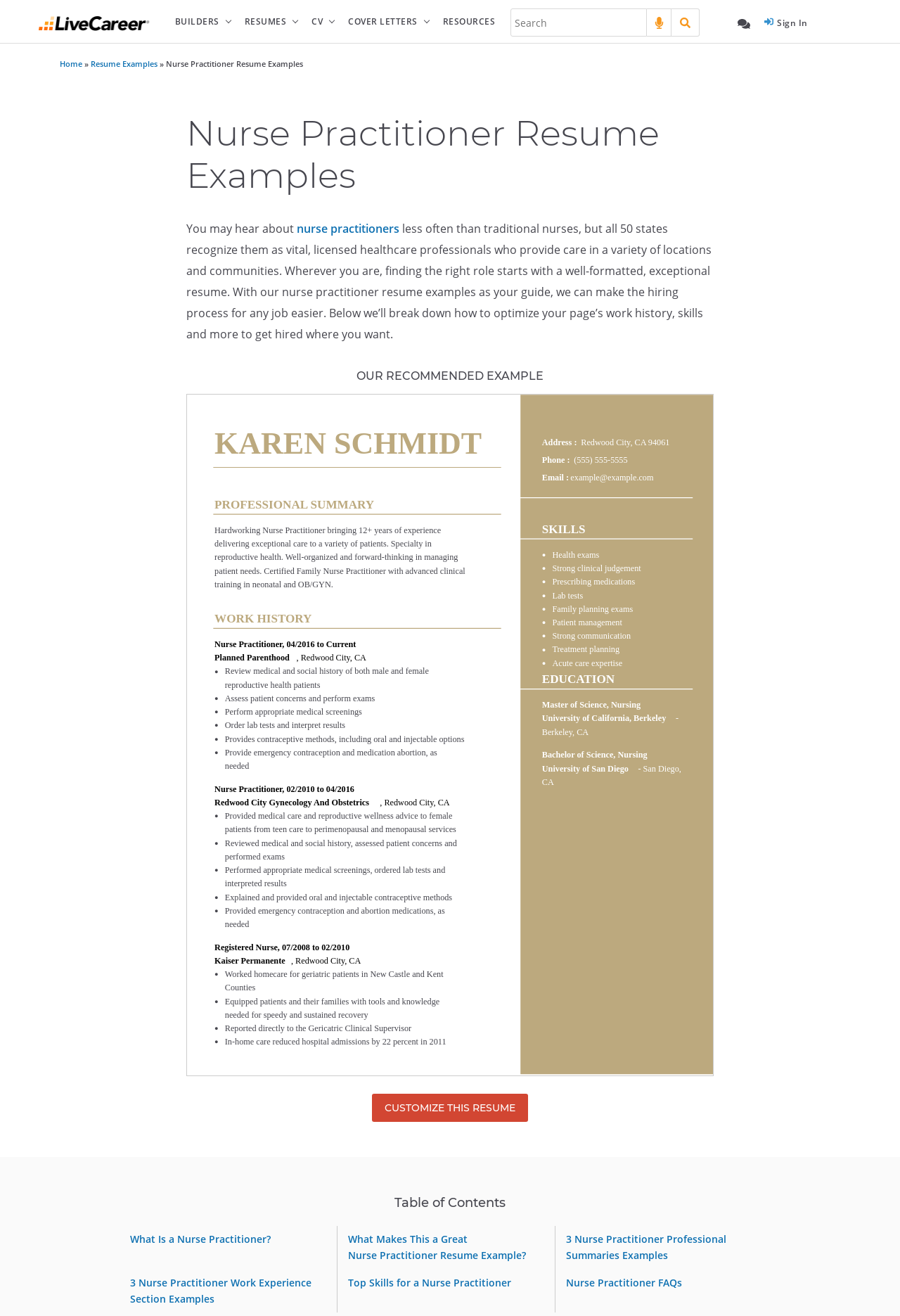Please identify the bounding box coordinates of the element that needs to be clicked to execute the following command: "View nurse practitioner resume examples". Provide the bounding box using four float numbers between 0 and 1, formatted as [left, top, right, bottom].

[0.101, 0.044, 0.175, 0.052]